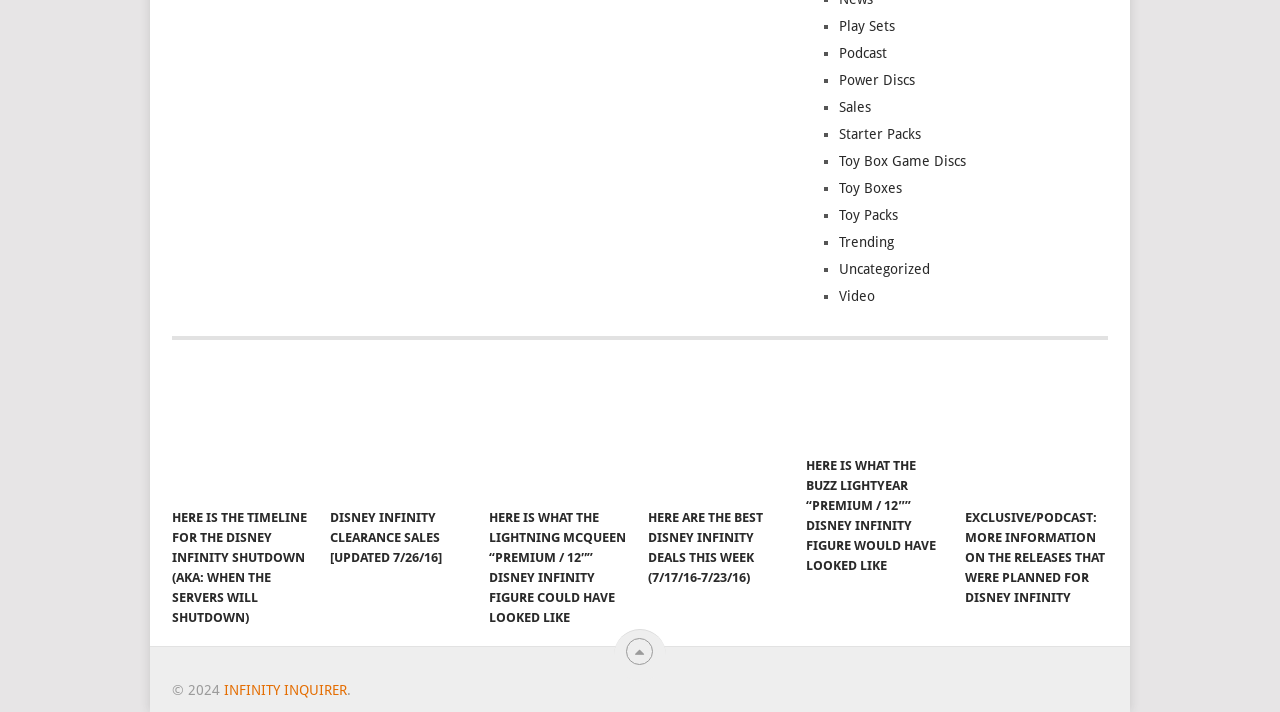Provide a short, one-word or phrase answer to the question below:
What is the text of the link at the bottom of the page?

INFINITY INQUIRER